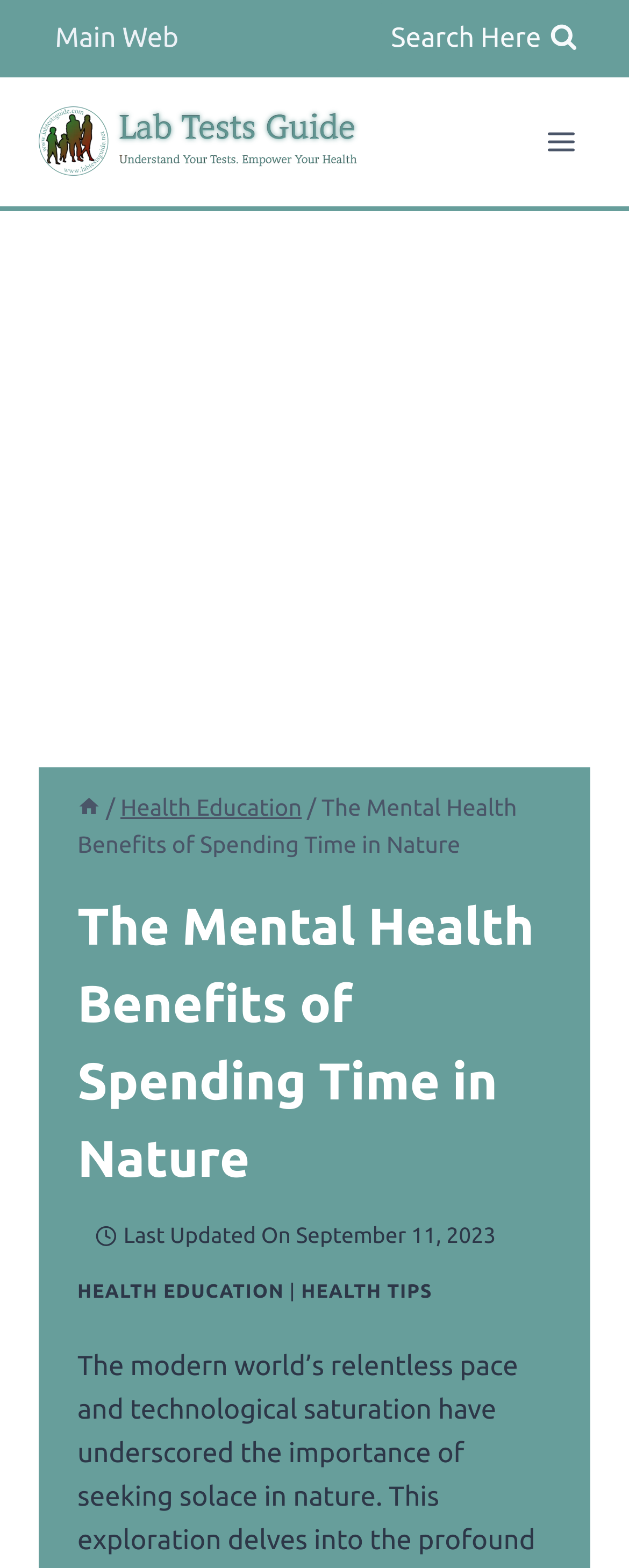Locate the bounding box coordinates of the element I should click to achieve the following instruction: "Read the Health Education page".

[0.191, 0.507, 0.48, 0.523]